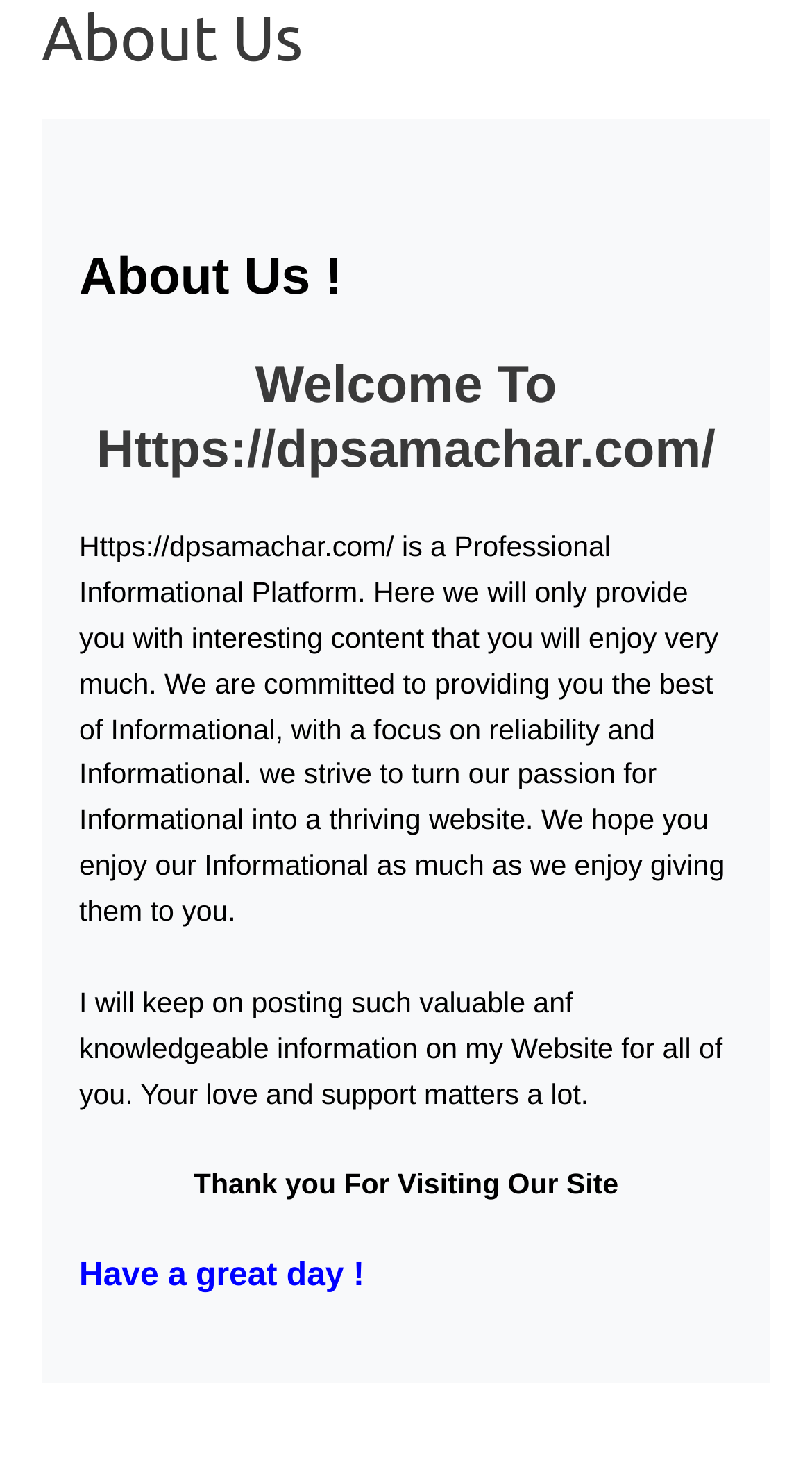Respond to the following question with a brief word or phrase:
What does the website hope users will do?

Enjoy the content